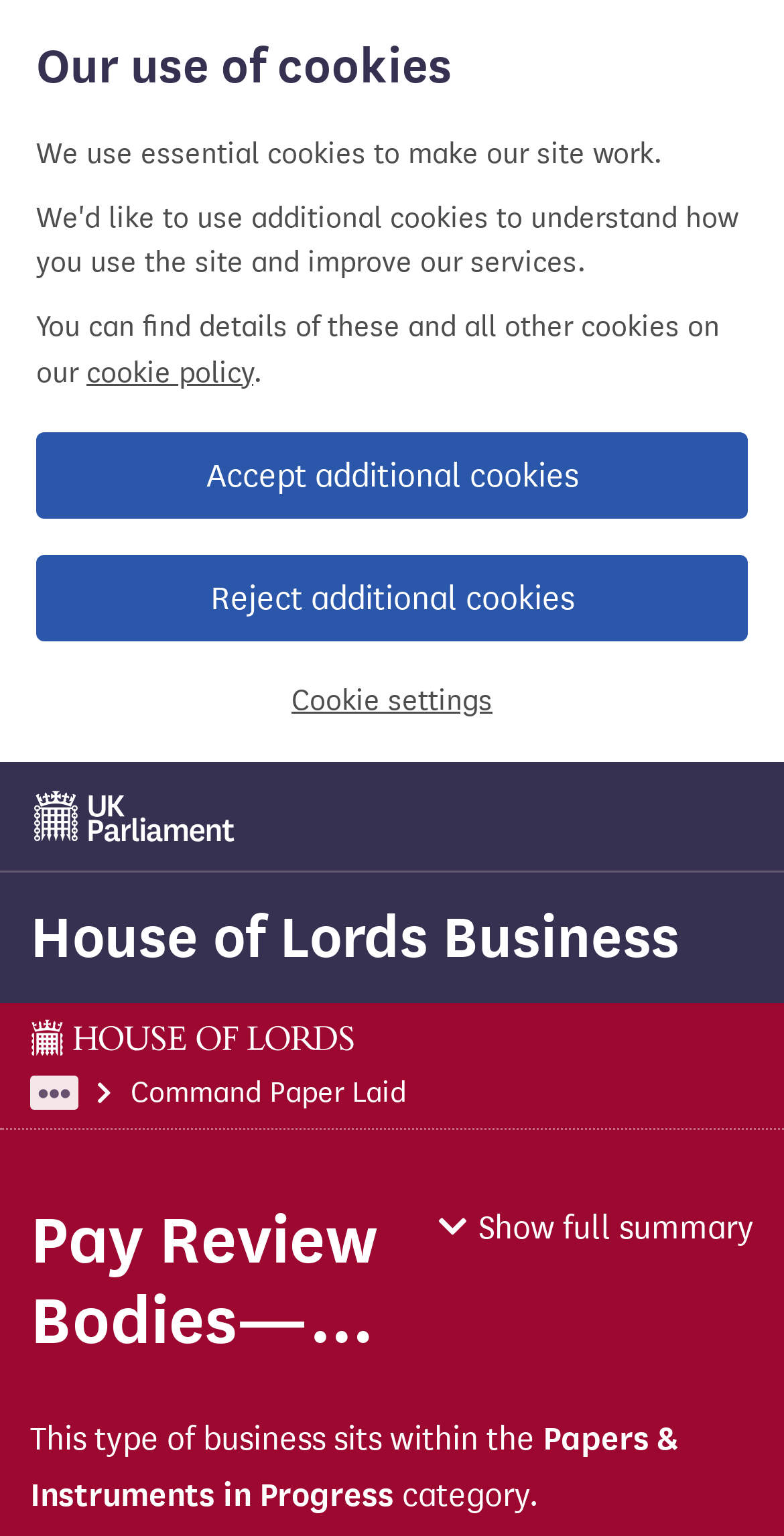Show the bounding box coordinates of the element that should be clicked to complete the task: "Like the post".

None